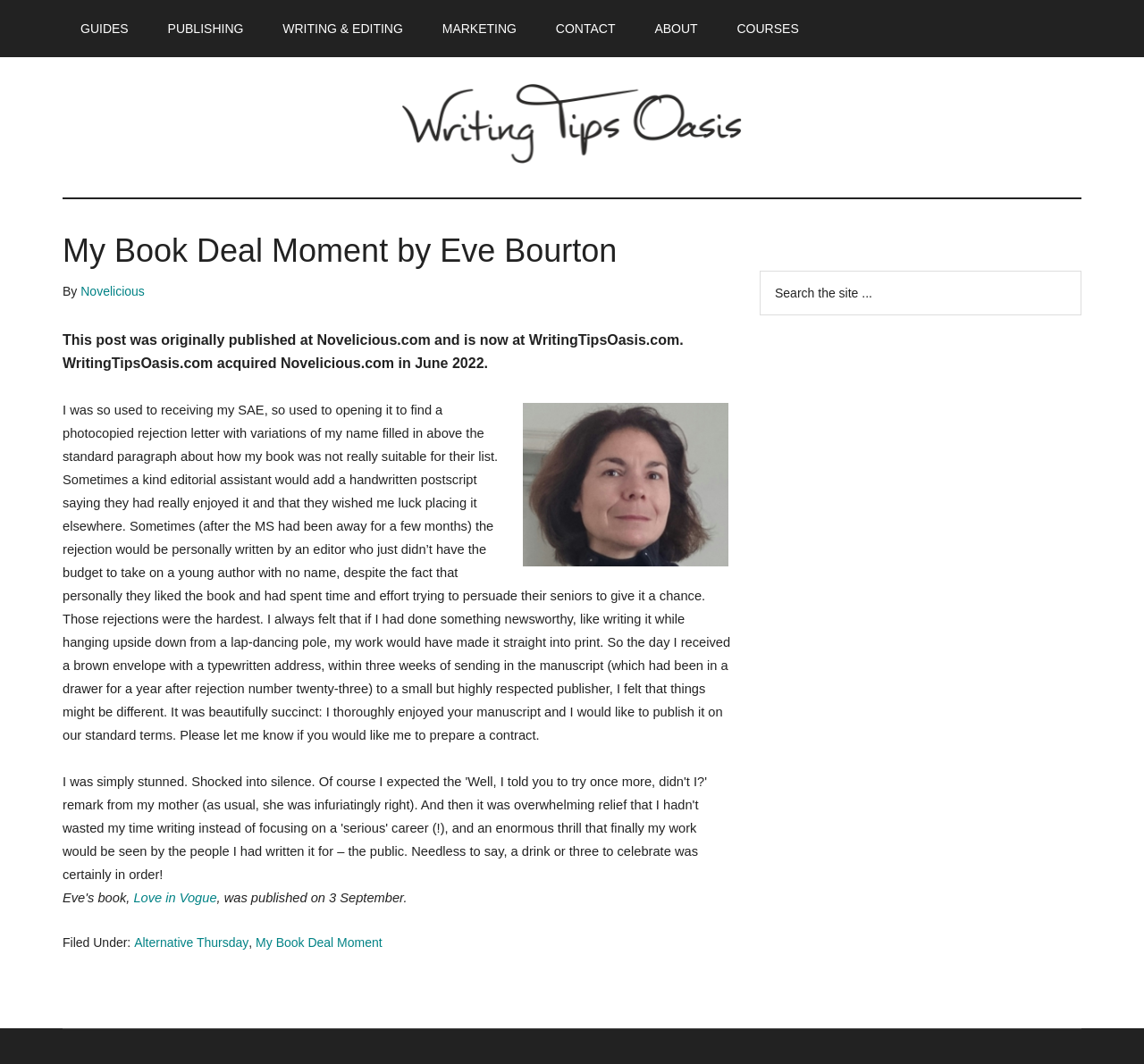Find and specify the bounding box coordinates that correspond to the clickable region for the instruction: "Read the article 'My Book Deal Moment by Eve Bourton'".

[0.055, 0.221, 0.641, 0.916]